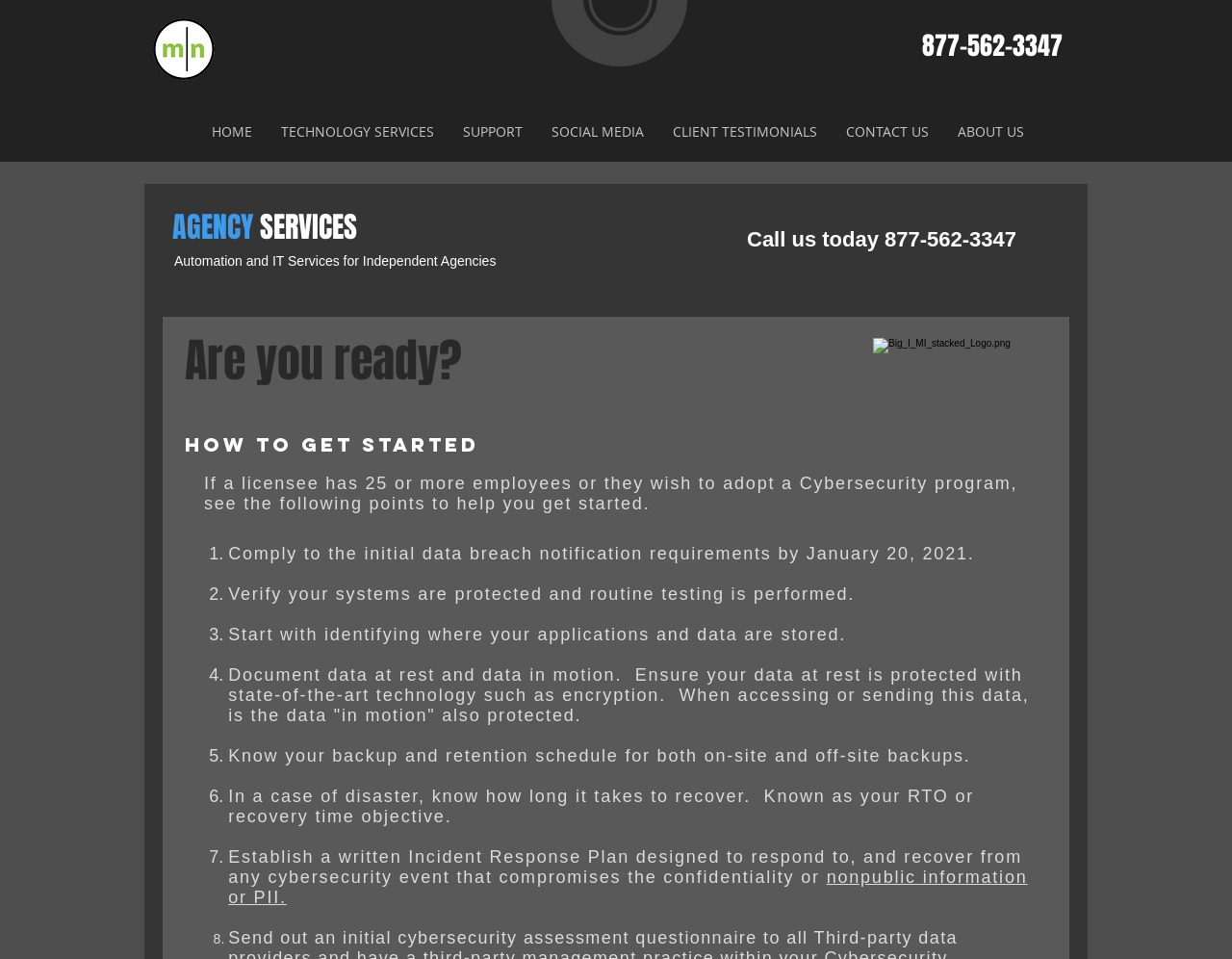Please locate the bounding box coordinates of the element that needs to be clicked to achieve the following instruction: "Click on the 'CONTACT US' link". The coordinates should be four float numbers between 0 and 1, i.e., [left, top, right, bottom].

[0.675, 0.128, 0.766, 0.148]